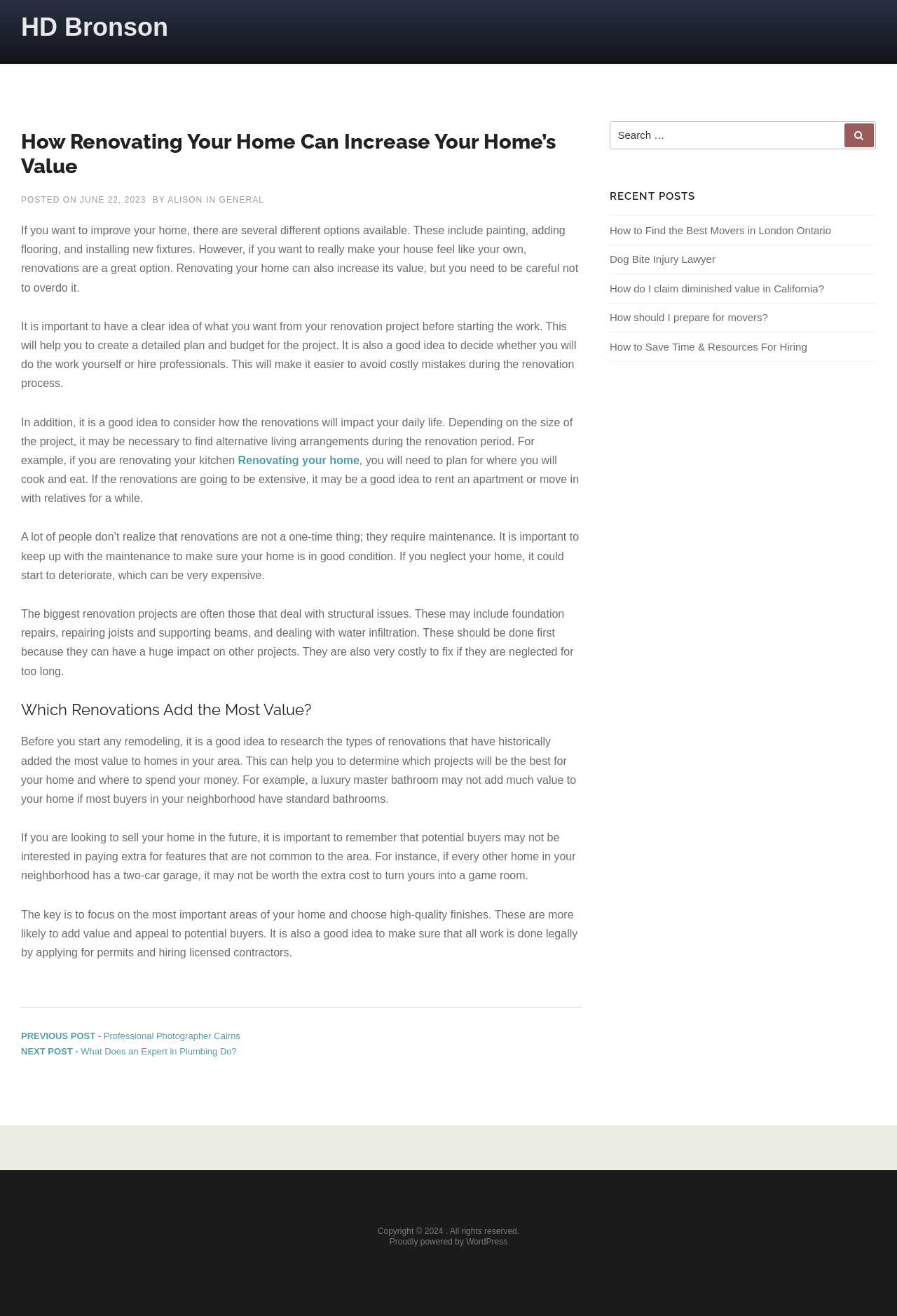Please specify the bounding box coordinates of the clickable region to carry out the following instruction: "Click on the link to learn about general topics". The coordinates should be four float numbers between 0 and 1, in the format [left, top, right, bottom].

[0.244, 0.148, 0.294, 0.155]